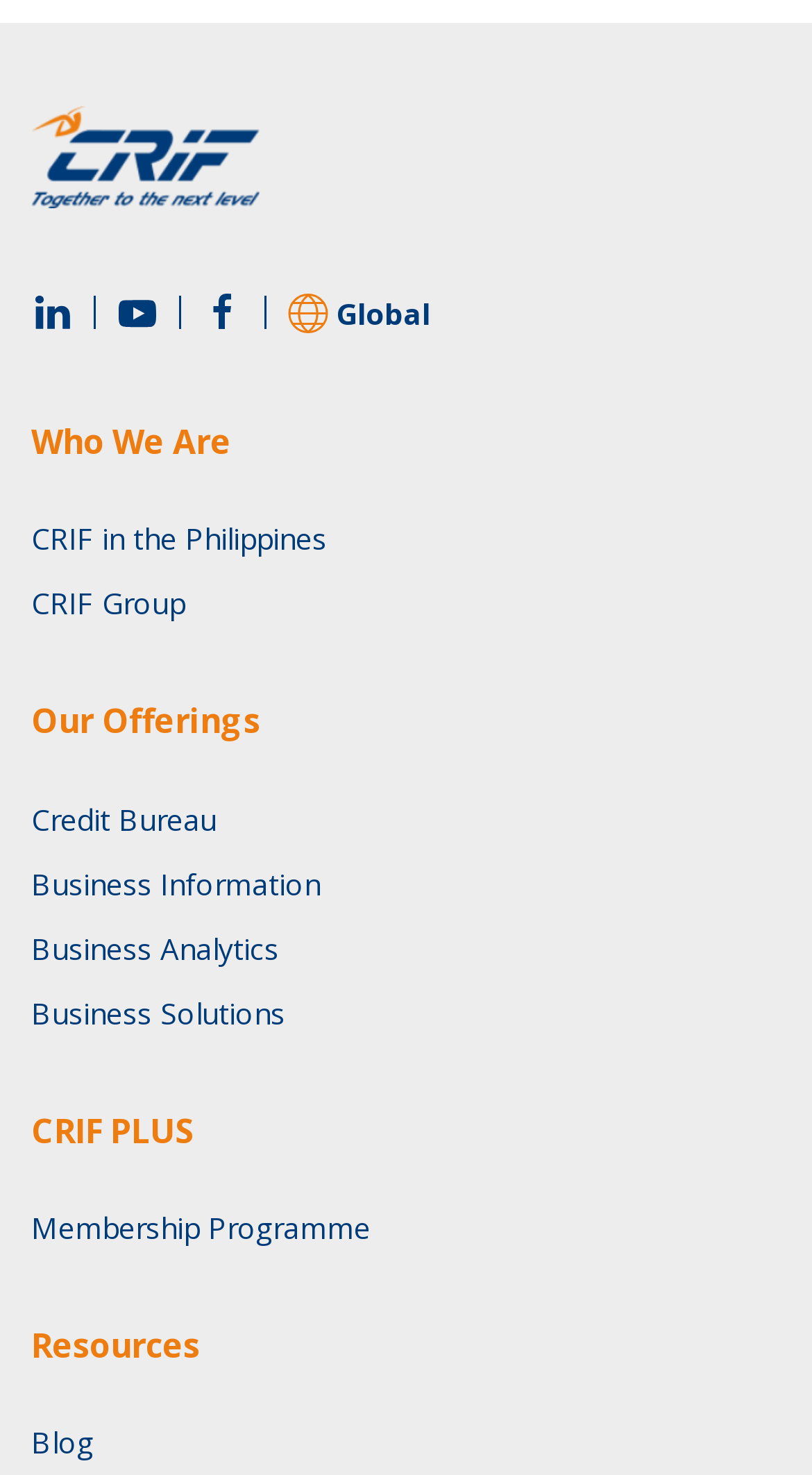Identify the bounding box coordinates of the clickable region necessary to fulfill the following instruction: "Explore Credit Bureau". The bounding box coordinates should be four float numbers between 0 and 1, i.e., [left, top, right, bottom].

[0.038, 0.533, 0.962, 0.577]